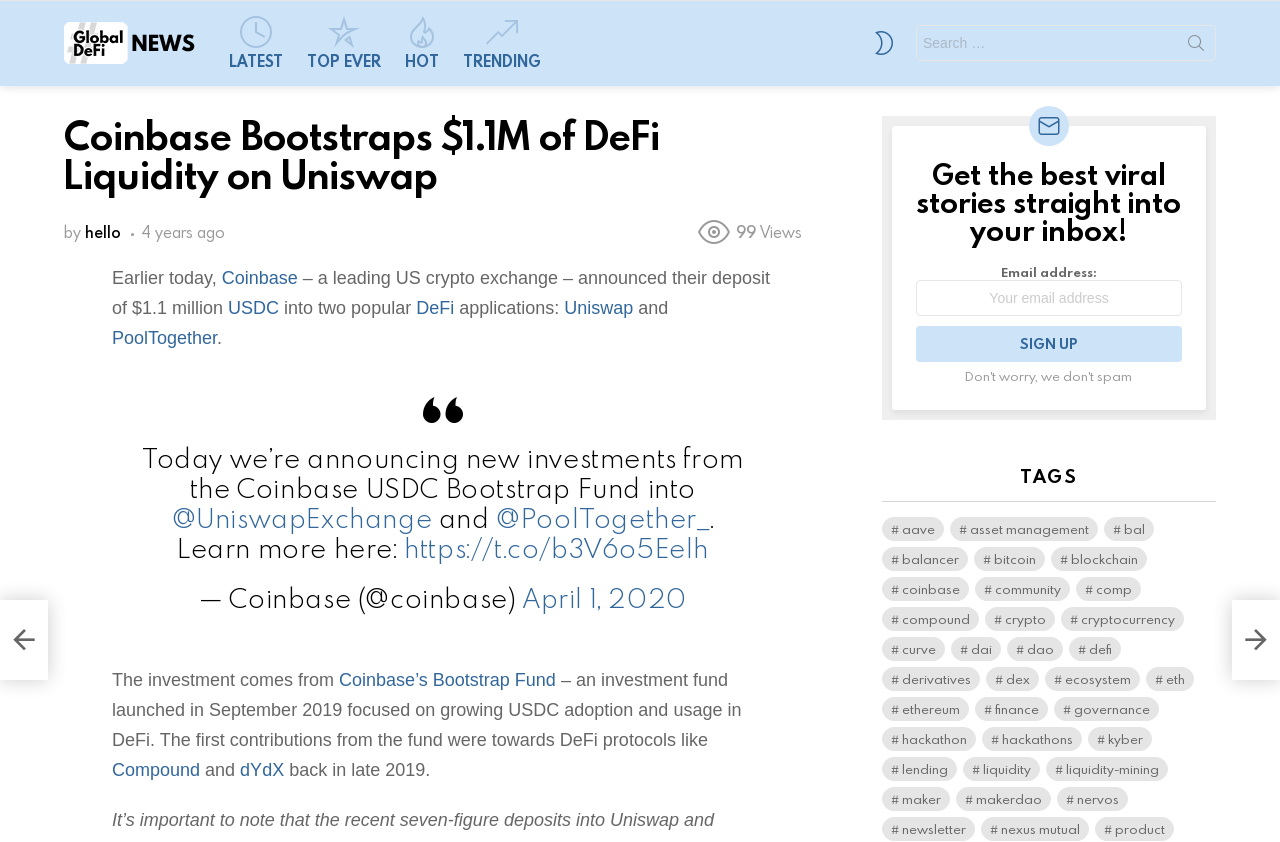Explain in detail what is displayed on the webpage.

This webpage appears to be a news article from GlobalDeFi, a cryptocurrency and DeFi-focused news outlet. At the top of the page, there is a logo and a navigation menu with links to "LATEST", "TOP EVER", "HOT", and "TRENDING" sections. Below the navigation menu, there is a search bar with a button labeled "SEARCH".

The main content of the page is an article titled "Coinbase Bootstraps $1.1M of DeFi Liquidity on Uniswap - GlobalDeFi". The article is divided into several sections, with headings and paragraphs of text. The article discusses Coinbase's investment of $1.1 million in DeFi liquidity on Uniswap, a decentralized exchange.

To the right of the article, there is a sidebar with a newsletter subscription form, allowing users to enter their email address and sign up for a newsletter. Below the newsletter form, there is a list of tags or categories, including "aave", "asset management", "bal", and many others, each with a number of items associated with it.

At the bottom of the page, there are several links to social media platforms, including Twitter and Facebook. There are also links to other sections of the website, such as "NEWSLETTER" and "TAGS".